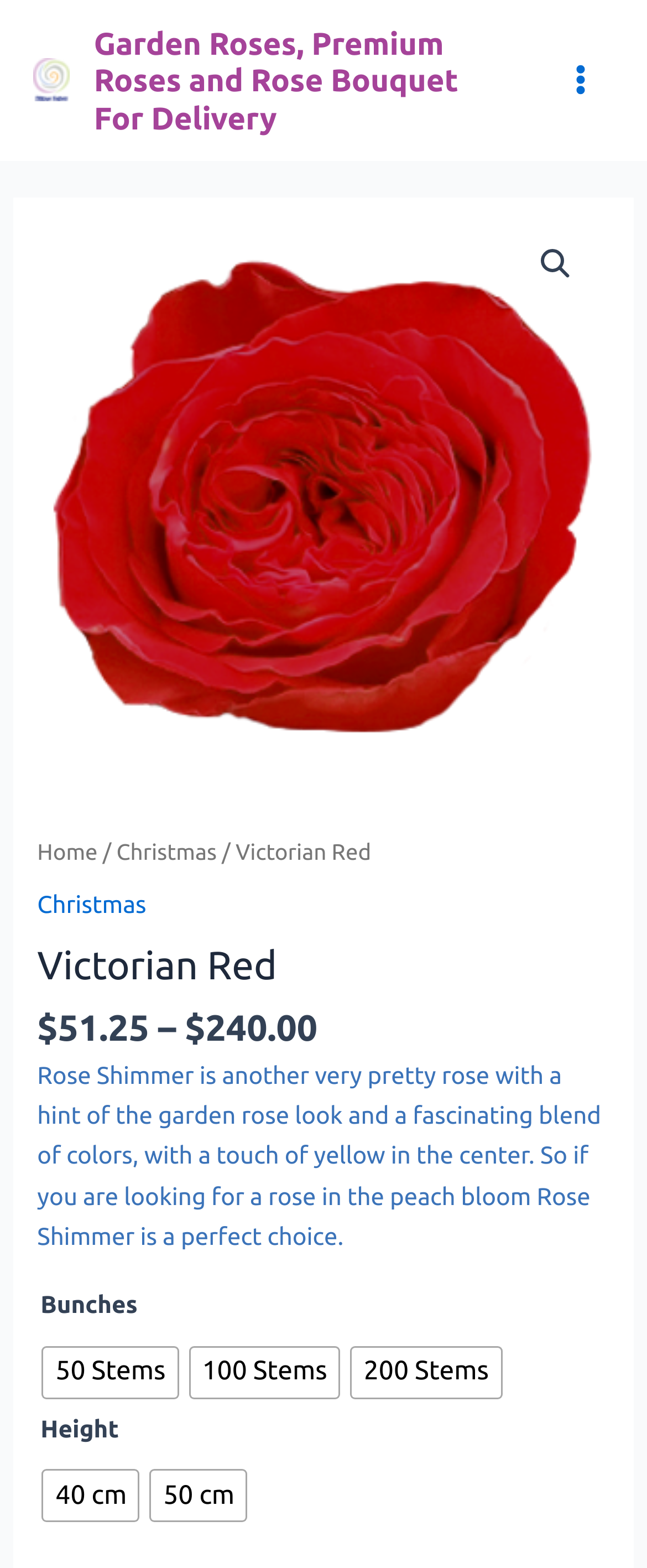Offer a detailed account of what is visible on the webpage.

This webpage is about Victorian Red, a type of garden rose. At the top, there is a link and an image with the same text "Garden Roses, Premium Roses and Rose Bouquet For Delivery". Below this, there is a main menu button on the right side, accompanied by a search icon and a navigation breadcrumb trail that shows the path "Home / Christmas / Victorian Red". 

On the left side, there is a section with a heading "Victorian Red" and a price range of $51.25 to $240.00. Below this, there is a descriptive text about the rose, mentioning its appearance and characteristics. 

Further down, there are options to select the number of stems and the height of the rose bouquet. The stem options are 50, 100, and 200, and the height options are 40 cm and 50 cm. 

On the right side, there is a long vertical link with no text, and an image with no description. At the bottom, there is a quantity input field for Victorian Red.